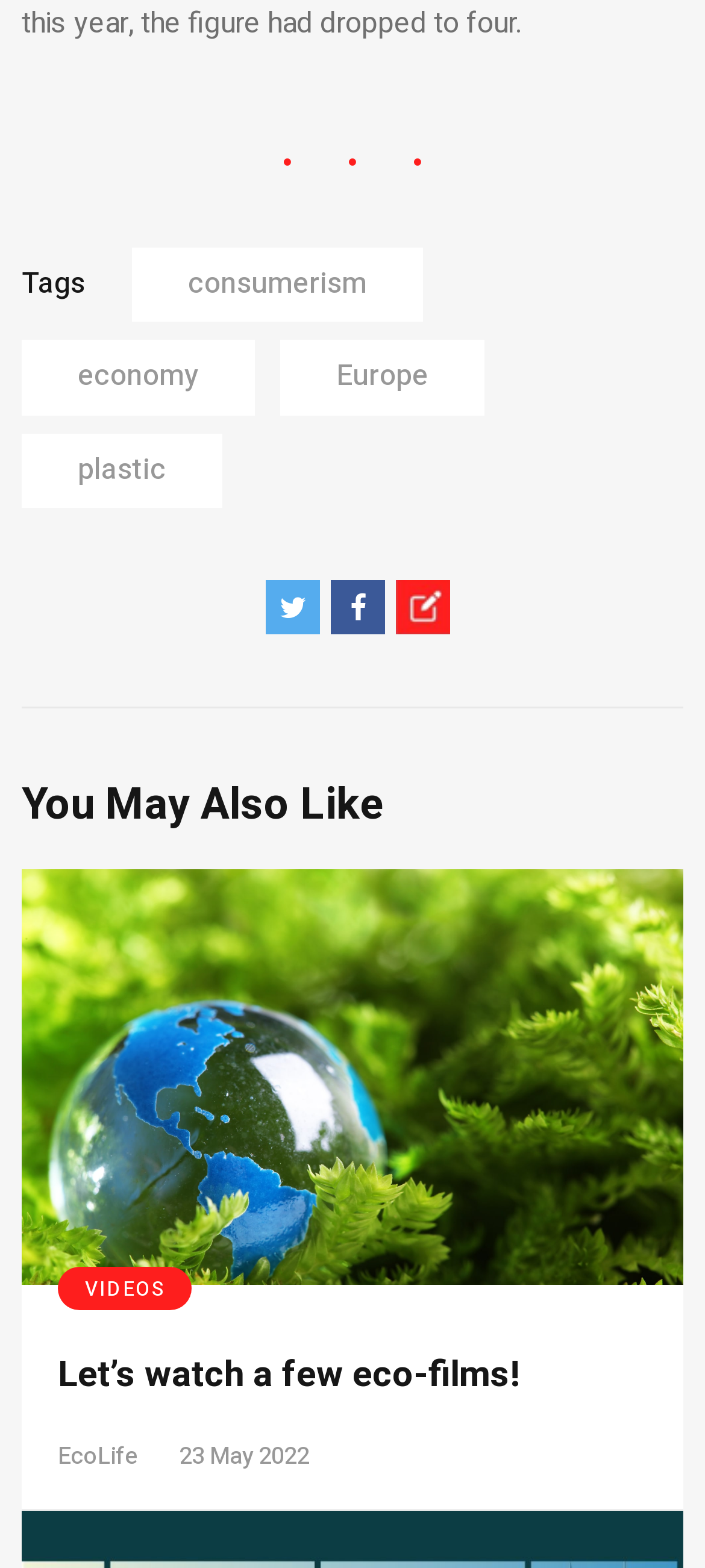What is the title of the recommended article?
Please ensure your answer is as detailed and informative as possible.

The title of the recommended article is 'Let’s watch a few eco-films!' which is a link element located at the middle of the webpage with a bounding box of [0.031, 0.554, 0.969, 0.819].